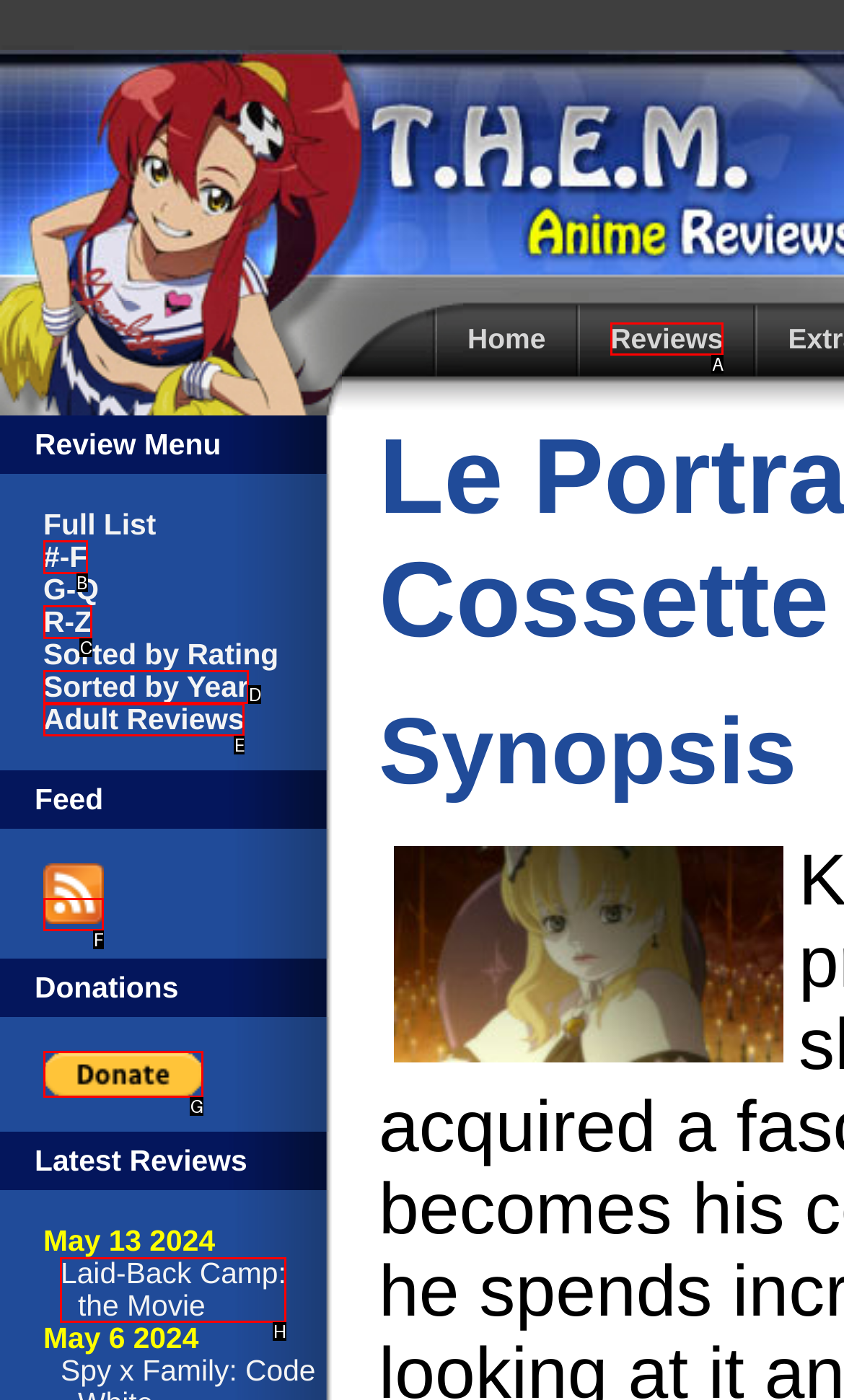Identify which HTML element matches the description: Sorted by Year
Provide your answer in the form of the letter of the correct option from the listed choices.

D